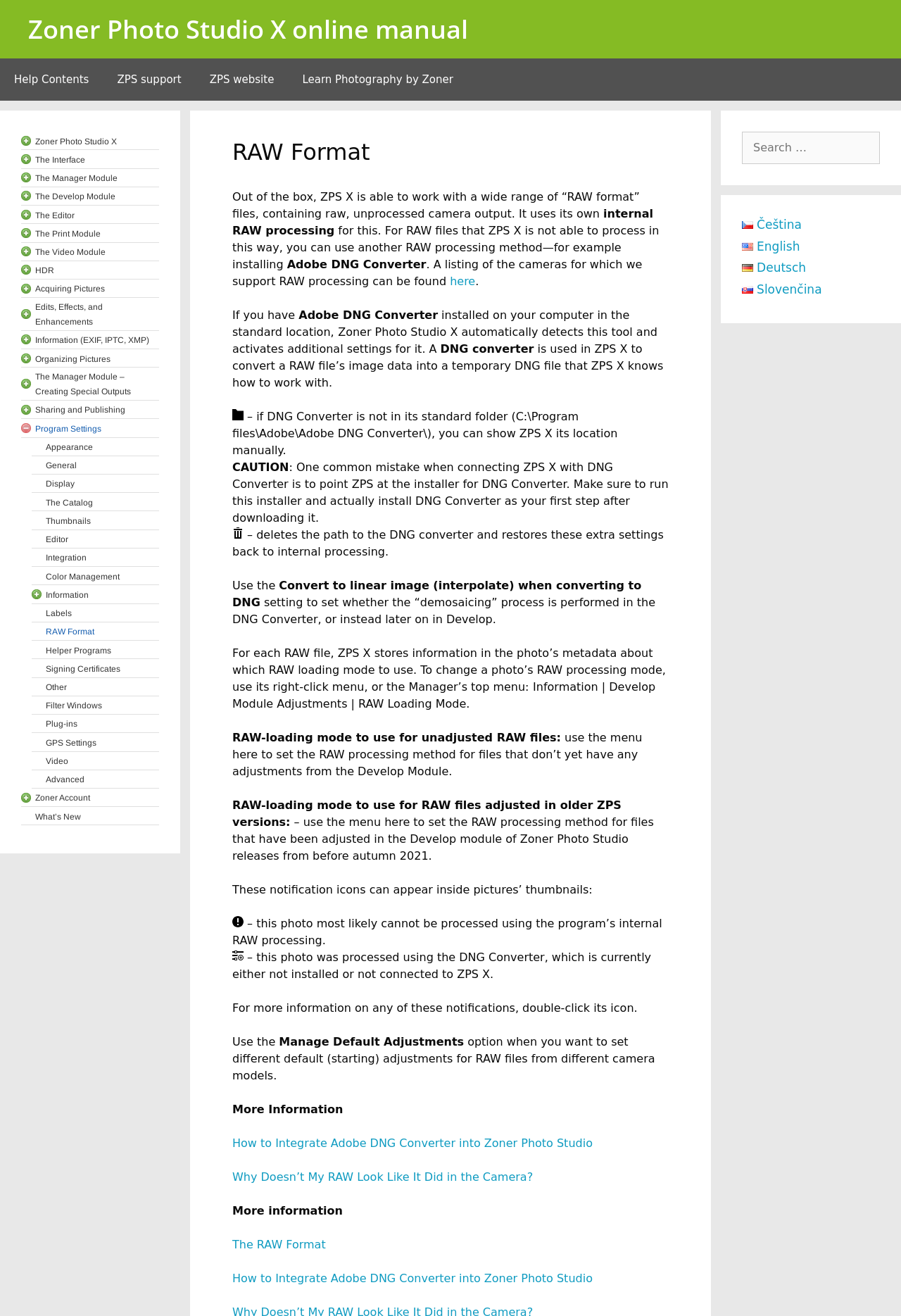Specify the bounding box coordinates of the region I need to click to perform the following instruction: "Click on 'How to Integrate Adobe DNG Converter into Zoner Photo Studio'". The coordinates must be four float numbers in the range of 0 to 1, i.e., [left, top, right, bottom].

[0.258, 0.863, 0.658, 0.874]